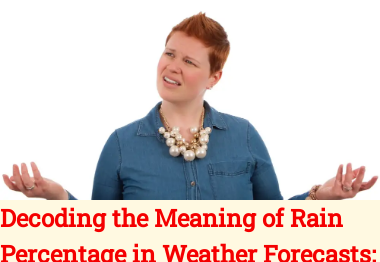Provide a short, one-word or phrase answer to the question below:
What is the topic of the accompanying article?

Rain percentage in weather forecasts